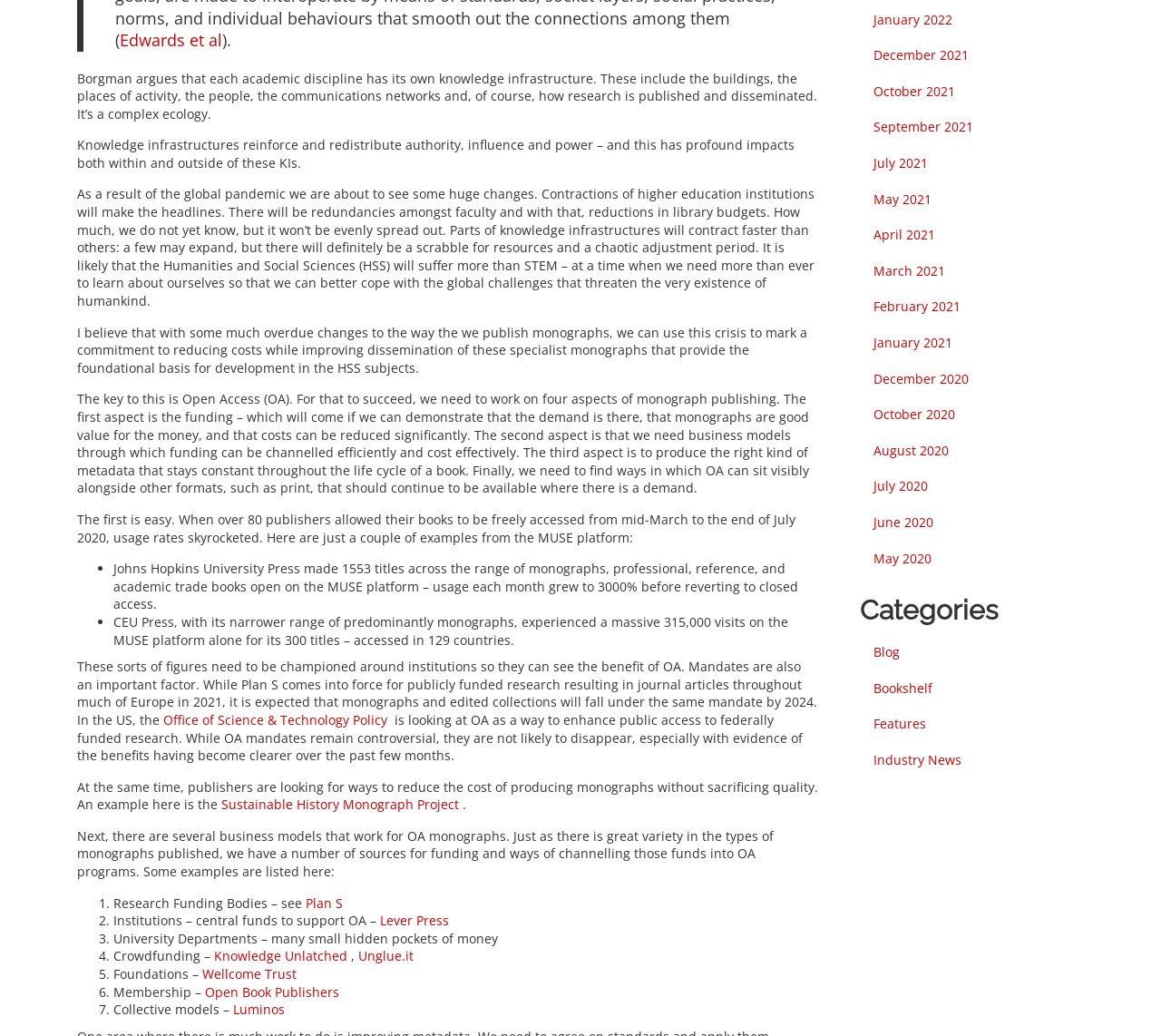For the following element description, predict the bounding box coordinates in the format (top-left x, top-left y, bottom-right x, bottom-right y). All values should be floating point numbers between 0 and 1. Description: October 2021

[0.74, 0.071, 0.945, 0.105]